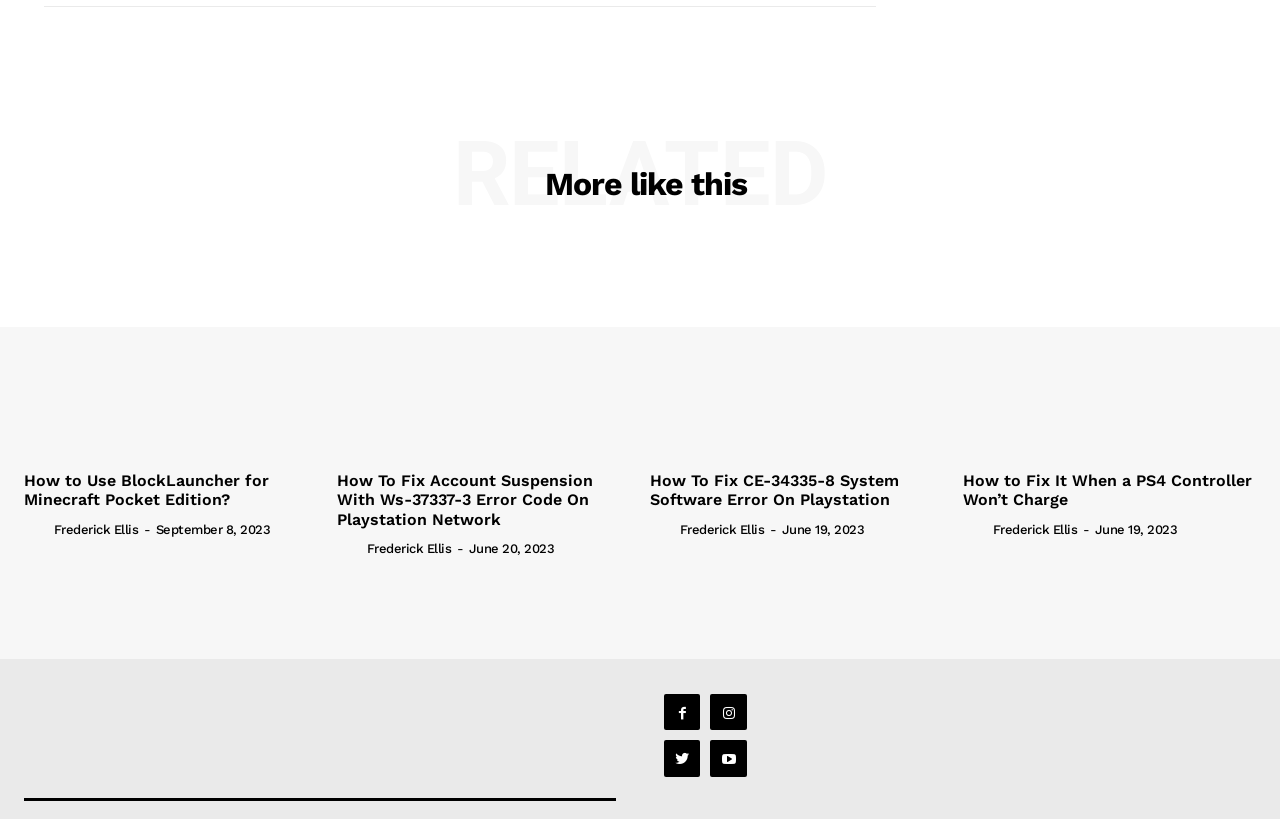Please find and report the bounding box coordinates of the element to click in order to perform the following action: "Check the author of 'How to Fix It When a PS4 Controller Won’t Charge'". The coordinates should be expressed as four float numbers between 0 and 1, in the format [left, top, right, bottom].

[0.775, 0.637, 0.841, 0.656]